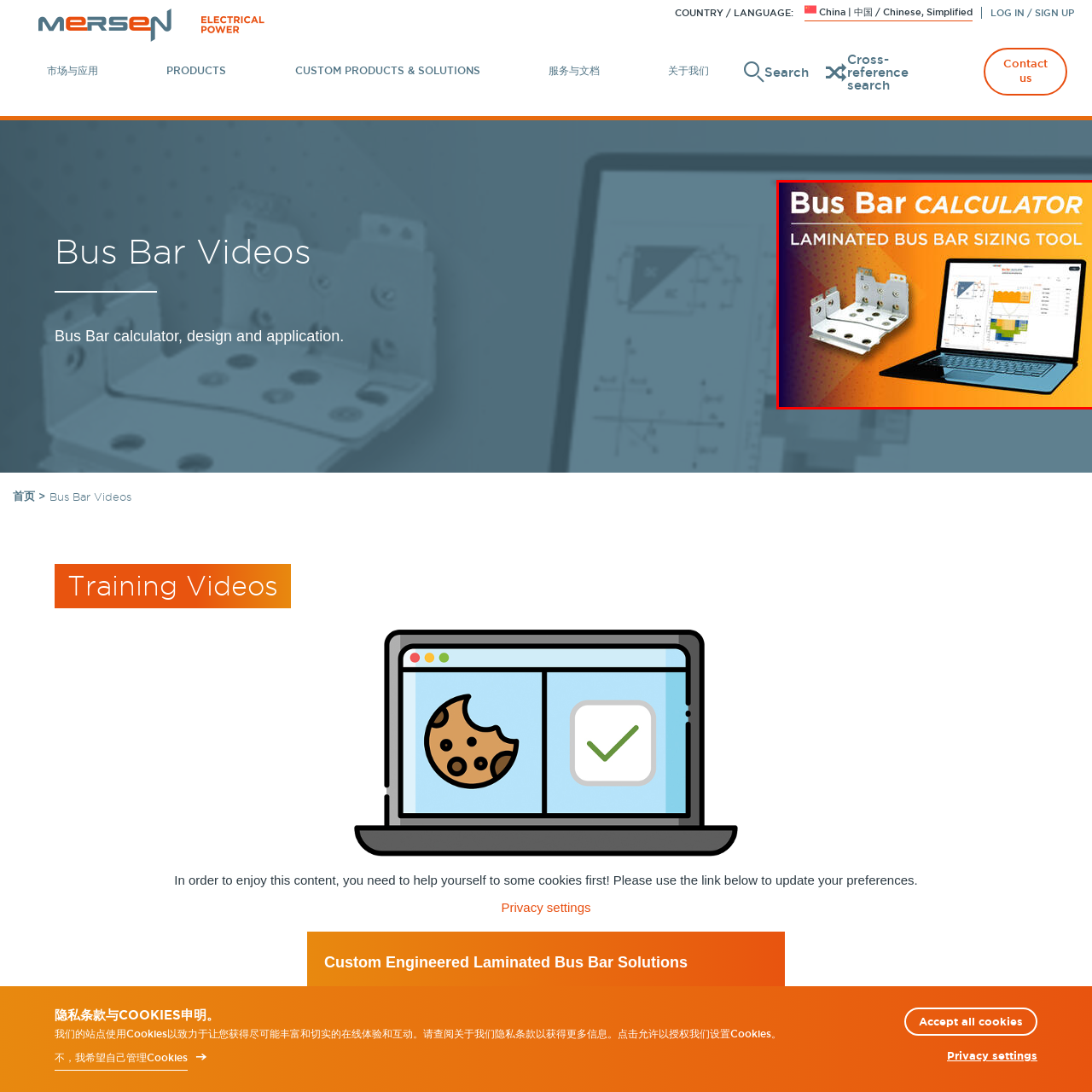Elaborate on the image contained within the red outline, providing as much detail as possible.

The image showcases a promotional graphic for a "Bus Bar Calculator," emphasizing its functionality as a laminated bus bar sizing tool. The left side of the graphic features a close-up of a laminated bus bar assembly, highlighting its design with various mounting holes. On the right, a laptop displays the software interface of the bus bar calculator, presenting graphical charts and tables that assist users in optimizing their bus bar size. The bold text overlay states "Bus Bar CALCULATOR" in vibrant lettering, alongside the phrase "LAMINATED BUS BAR SIZING TOOL," creating an eye-catching contrast against a gradient orange background. This image serves to inform users about the innovative tool available for calculating the optimal specifications for bus bars used in electrical applications.